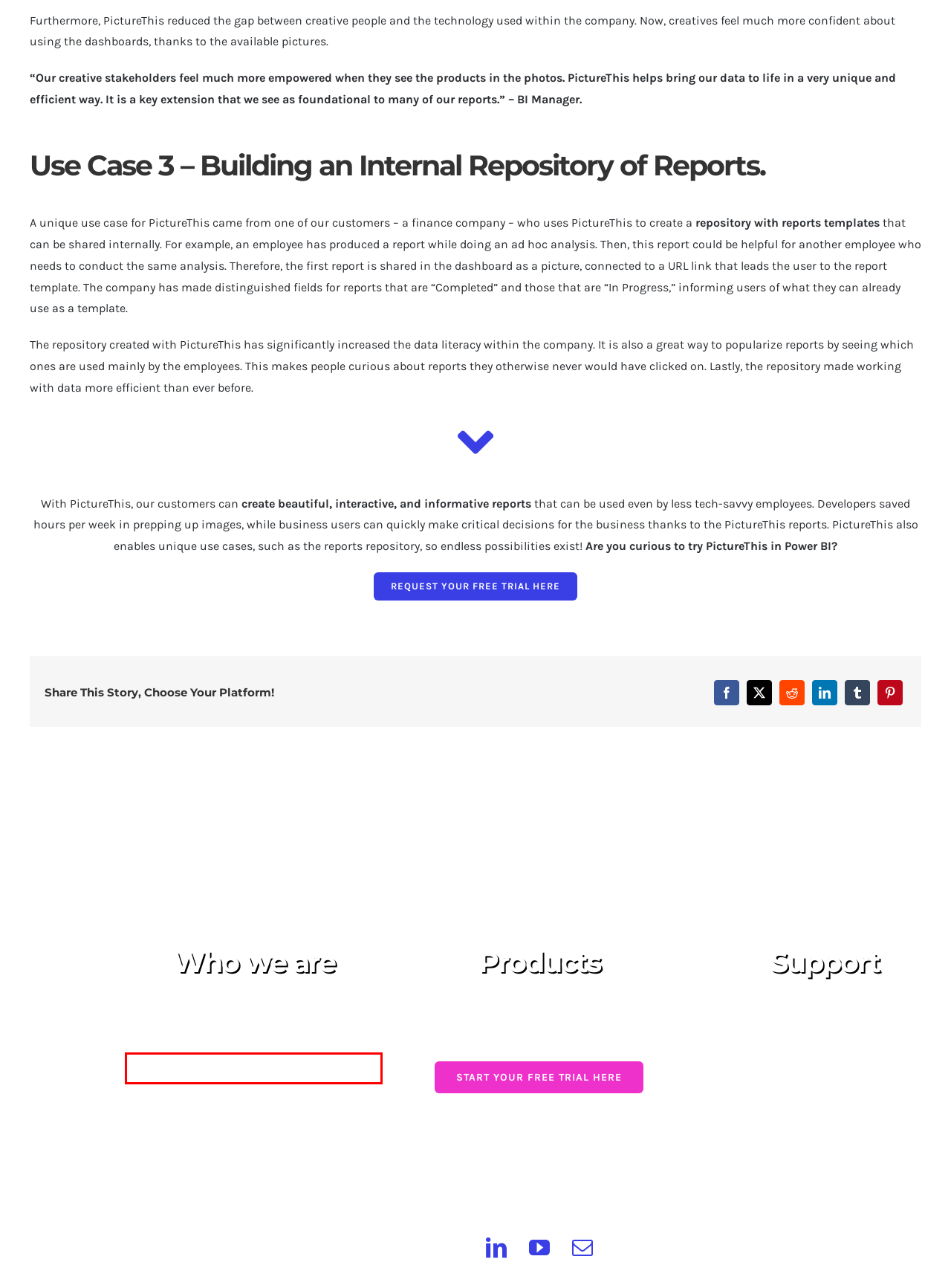You have a screenshot of a webpage with a red rectangle bounding box around a UI element. Choose the best description that matches the new page after clicking the element within the bounding box. The candidate descriptions are:
A. PictureThis - Infotopics | Apps for Power BI
B. Careers - Infotopics | Apps for Power BI
C. Privacy Policy Visuals - Infotopics | Apps for Power BI
D. Terms and Conditions - Infotopics | Apps for Power BI
E. About Us - Infotopics | Apps for Power BI
F. SuperTables - Infotopics | Apps for Power BI
G. Our Team - Infotopics | Apps for Power BI
H. Documentation - Infotopics | Apps for Power BI

B